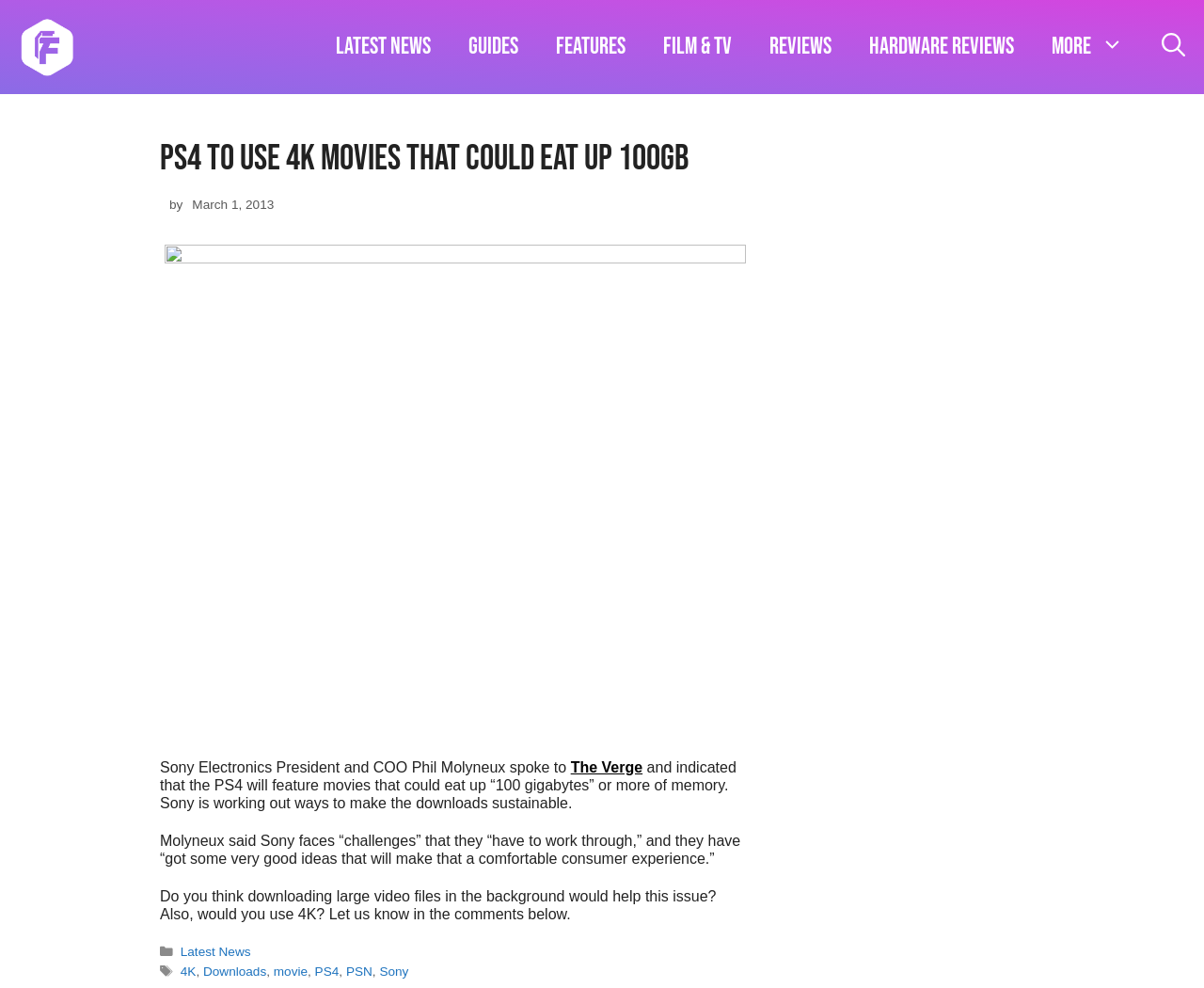Using the provided element description, identify the bounding box coordinates as (top-left x, top-left y, bottom-right x, bottom-right y). Ensure all values are between 0 and 1. Description: Film & TV

[0.535, 0.0, 0.623, 0.095]